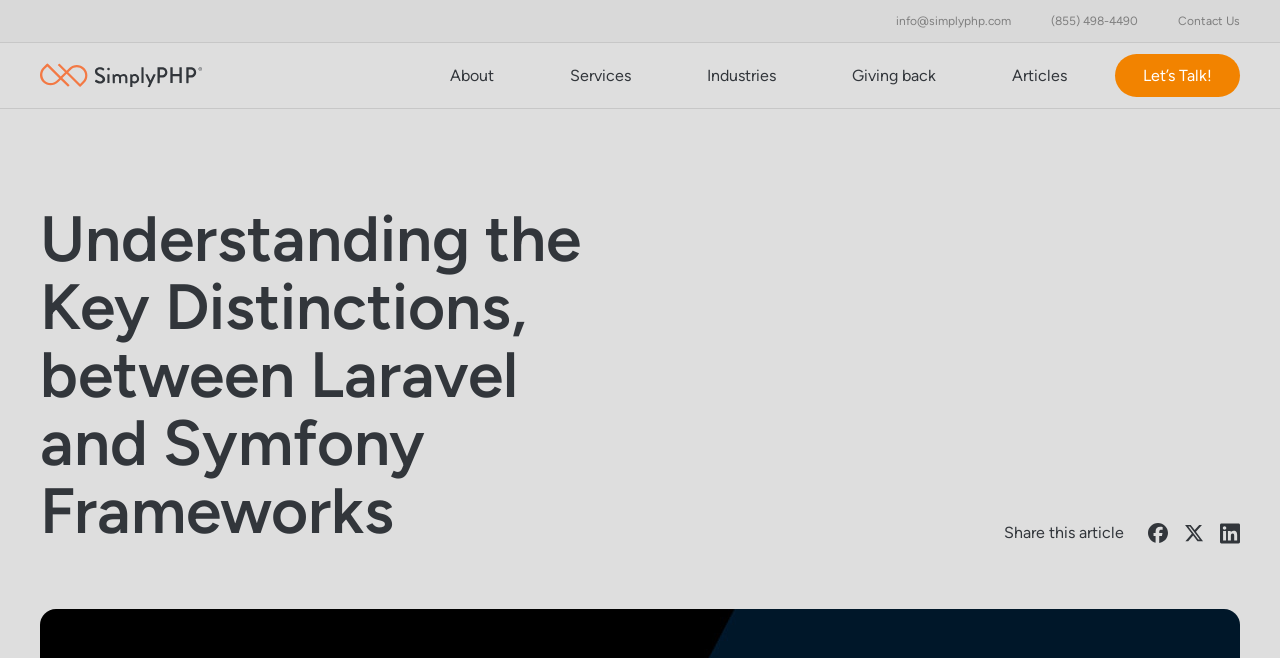Predict the bounding box coordinates of the area that should be clicked to accomplish the following instruction: "Share on LinkedIn". The bounding box coordinates should consist of four float numbers between 0 and 1, i.e., [left, top, right, bottom].

None